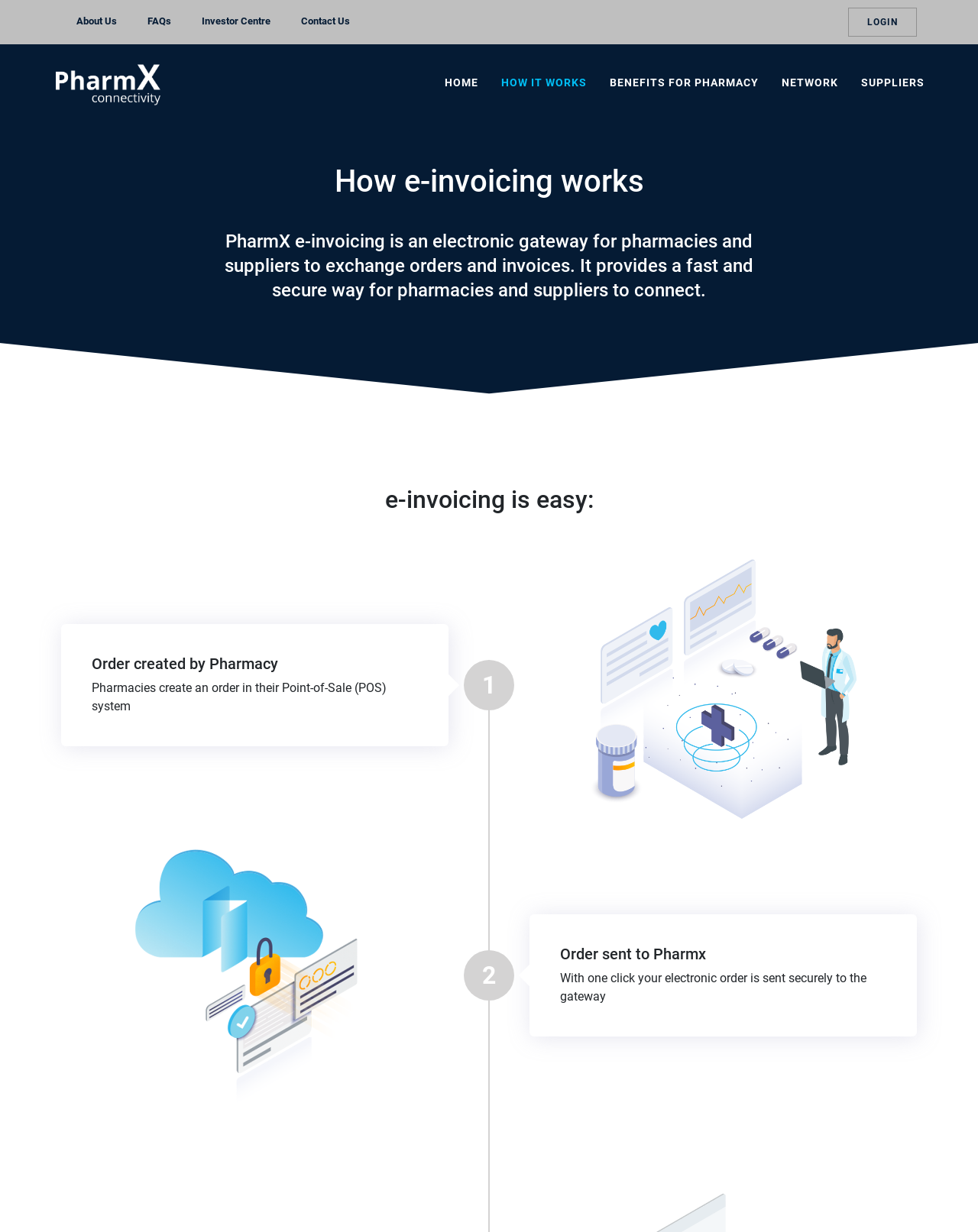What is the image description for the second step in the e-invoicing process?
Use the image to answer the question with a single word or phrase.

Pharmx Step 2 - Order sent to Pharmx Gateway